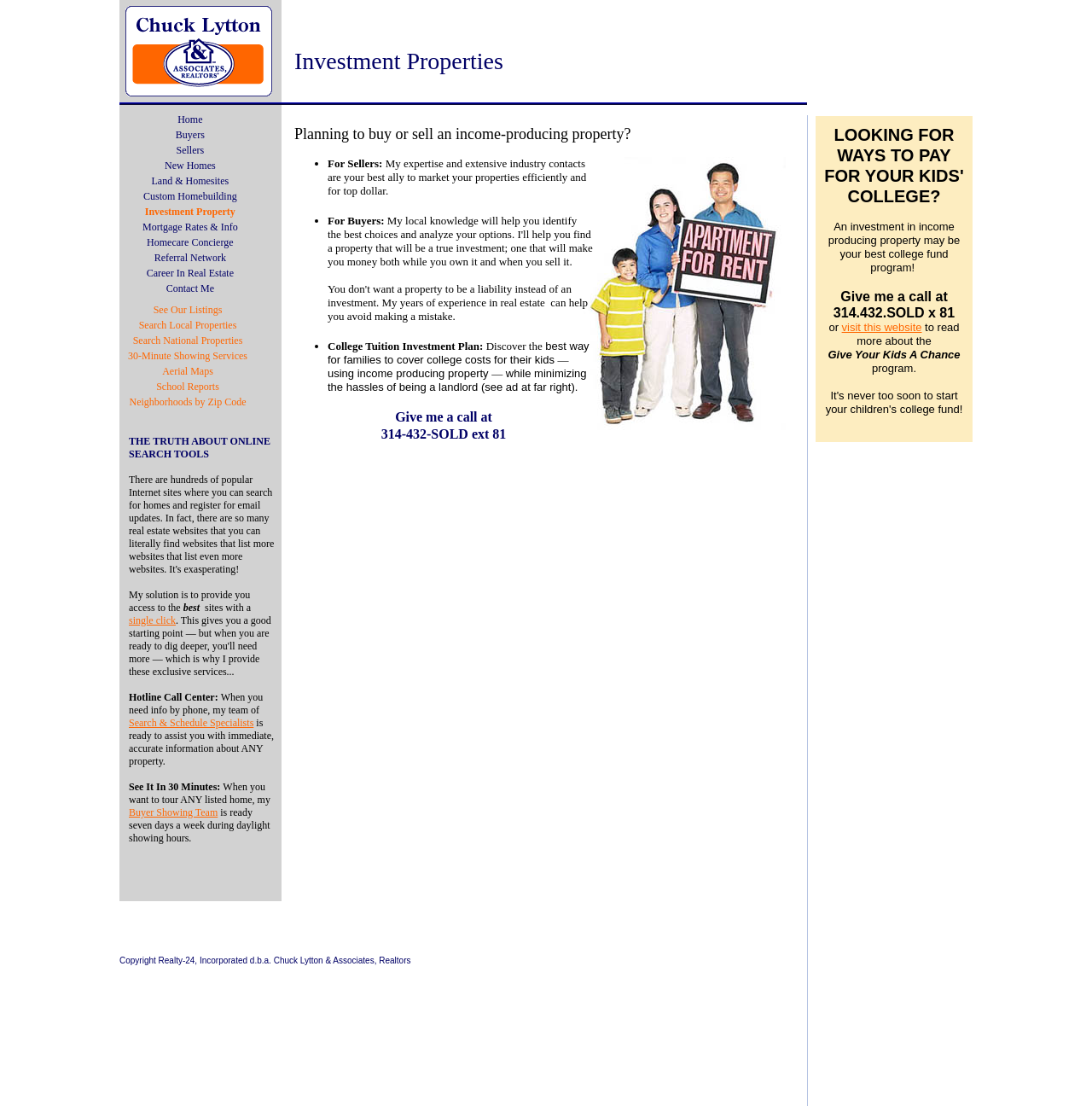Based on the provided description, "Land & Homesites", find the bounding box of the corresponding UI element in the screenshot.

[0.13, 0.157, 0.218, 0.171]